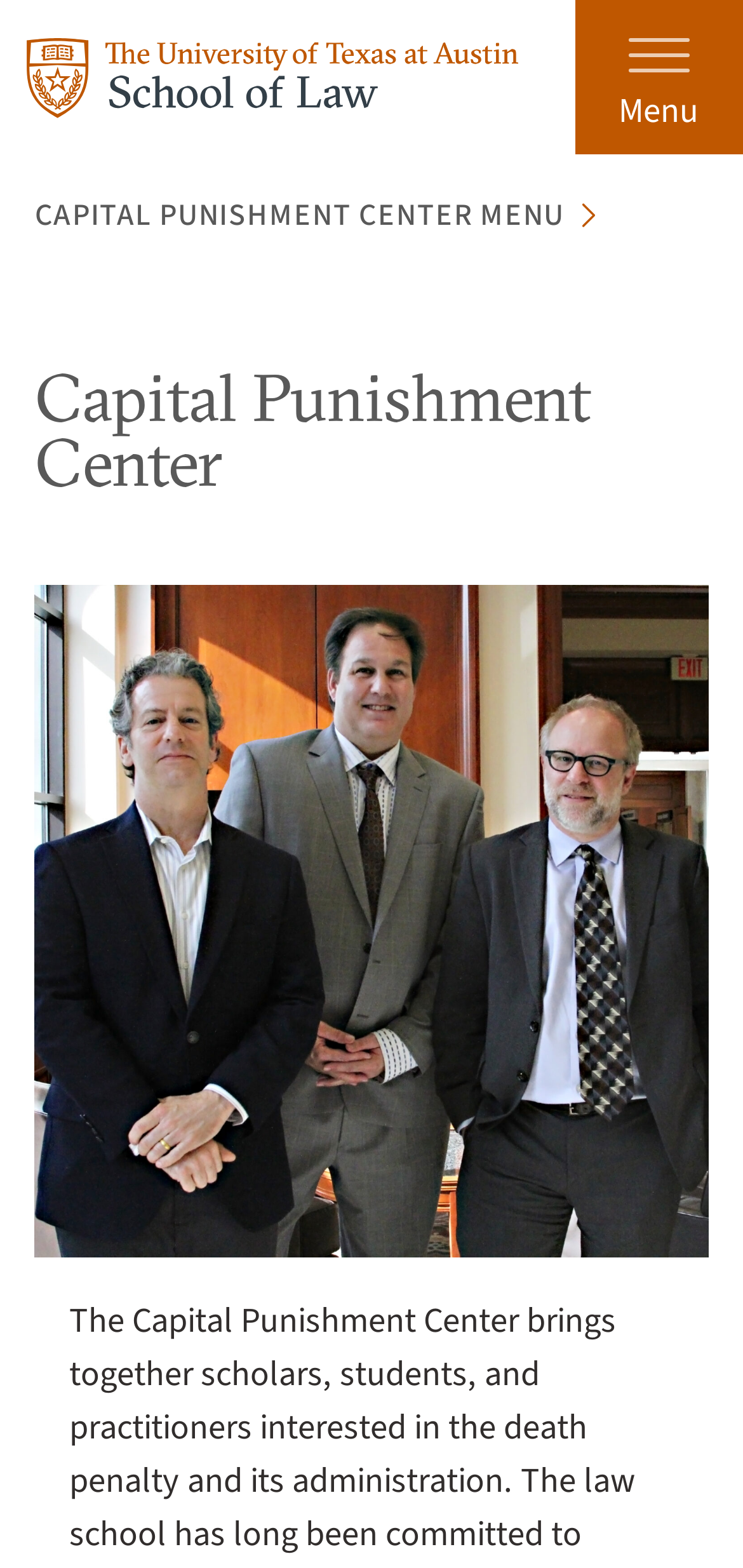Generate a detailed explanation of the webpage's features and information.

The webpage is about the Capital Punishment Center, which is a part of the University of Texas at Austin School of Law. At the top left corner, there is a link to the University of Texas at Austin School of Law, accompanied by an image of the school's logo. On the top right corner, there is a button to open the main menu, with a label "Menu" next to it.

Below the top section, there is a complementary section that spans the entire width of the page. Within this section, there is a heading that reads "CAPITAL PUNISHMENT CENTER MENU" on the left side, which is also a button that can be expanded. 

Below the menu heading, there is a header section that contains a heading with the title "Capital Punishment Center". This section is centered on the page.

The main content of the page is an image of the Capital Punishment Center faculty, including Jim Marcus, Jordan Steiker, and Raoul Schonemann, which takes up most of the page's width and height.